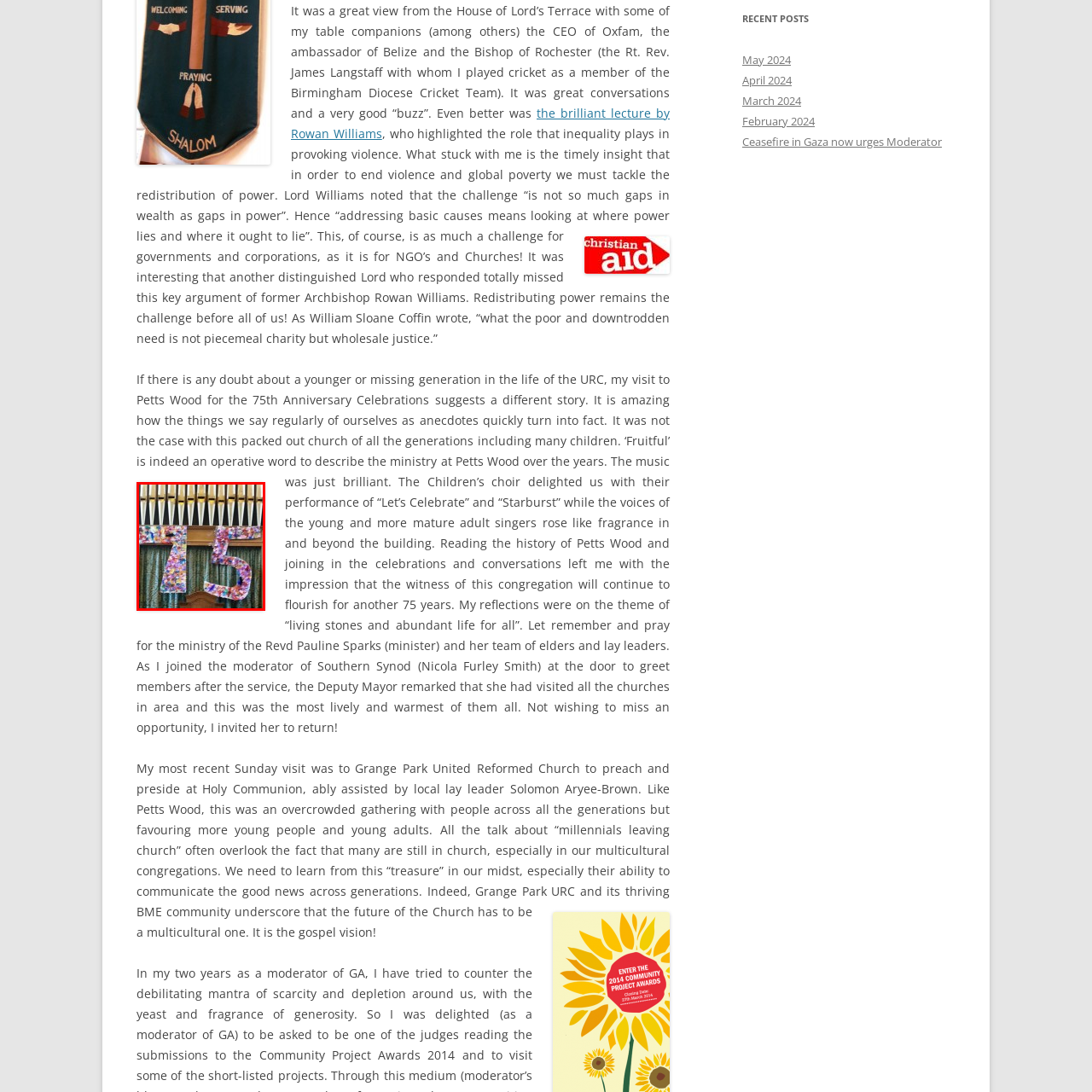Please look at the highlighted area within the red border and provide the answer to this question using just one word or phrase: 
What kind of community is the church committed to fostering?

Multigenerational